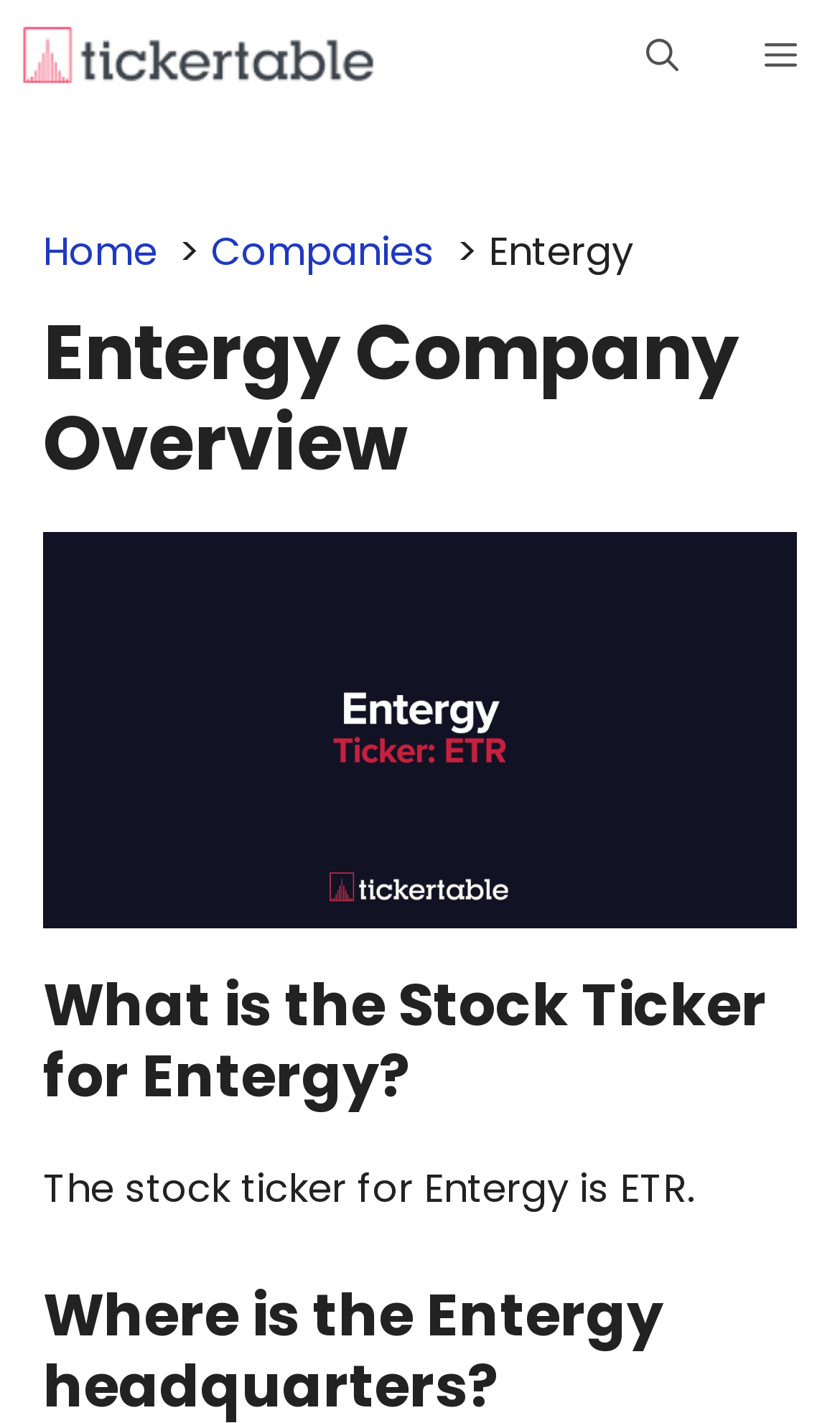Please determine the bounding box coordinates for the UI element described here. Use the format (top-left x, top-left y, bottom-right x, bottom-right y) with values bounded between 0 and 1: title="Ticker Table"

[0.026, 0.0, 0.445, 0.077]